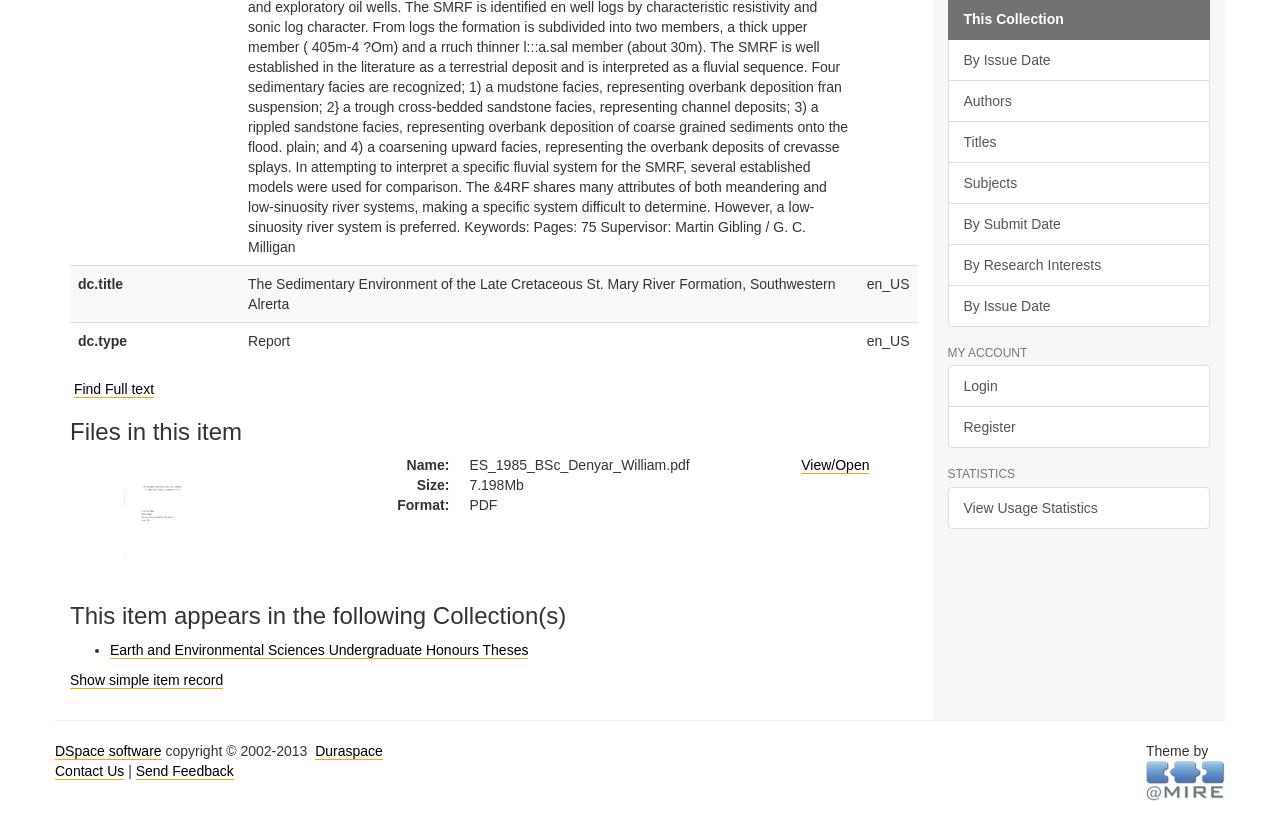Determine the bounding box coordinates for the UI element with the following description: "By Submit Date". The coordinates should be four float numbers between 0 and 1, represented as [left, top, right, bottom].

[0.74, 0.244, 0.945, 0.295]